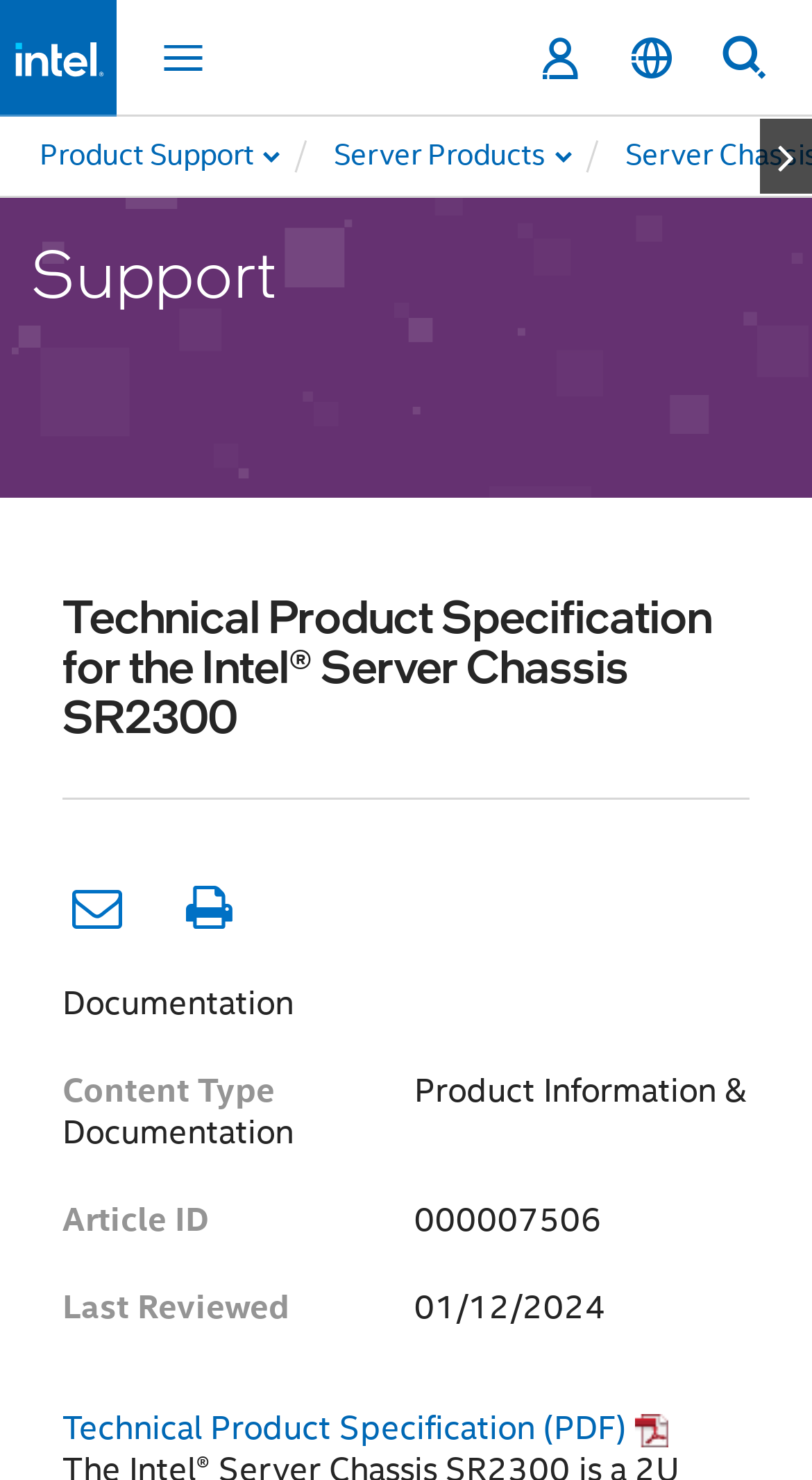Locate the bounding box coordinates of the clickable area to execute the instruction: "View terms and conditions". Provide the coordinates as four float numbers between 0 and 1, represented as [left, top, right, bottom].

None